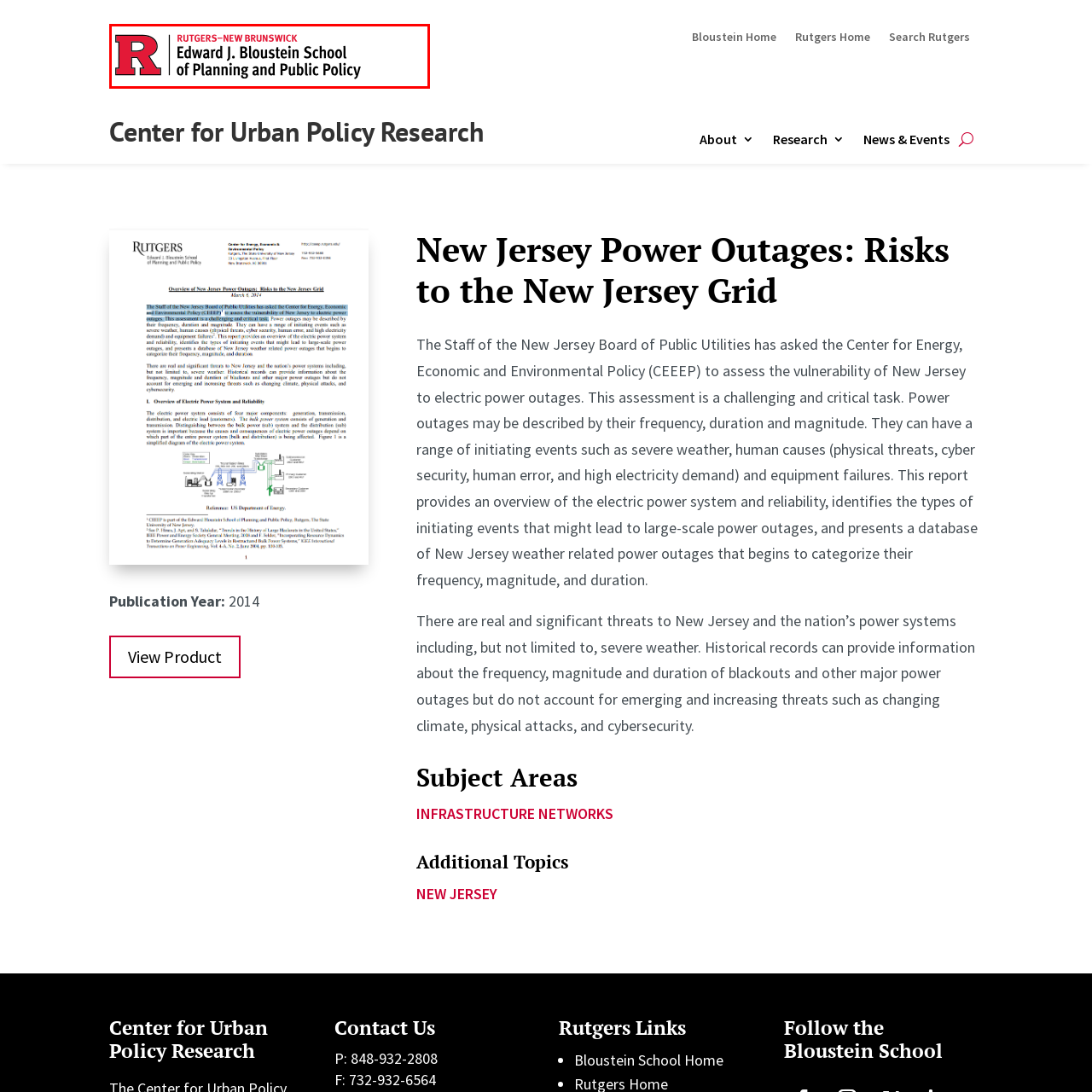View the segment outlined in white, What is written beside the letter 'R' in the logo? 
Answer using one word or phrase.

school's full name